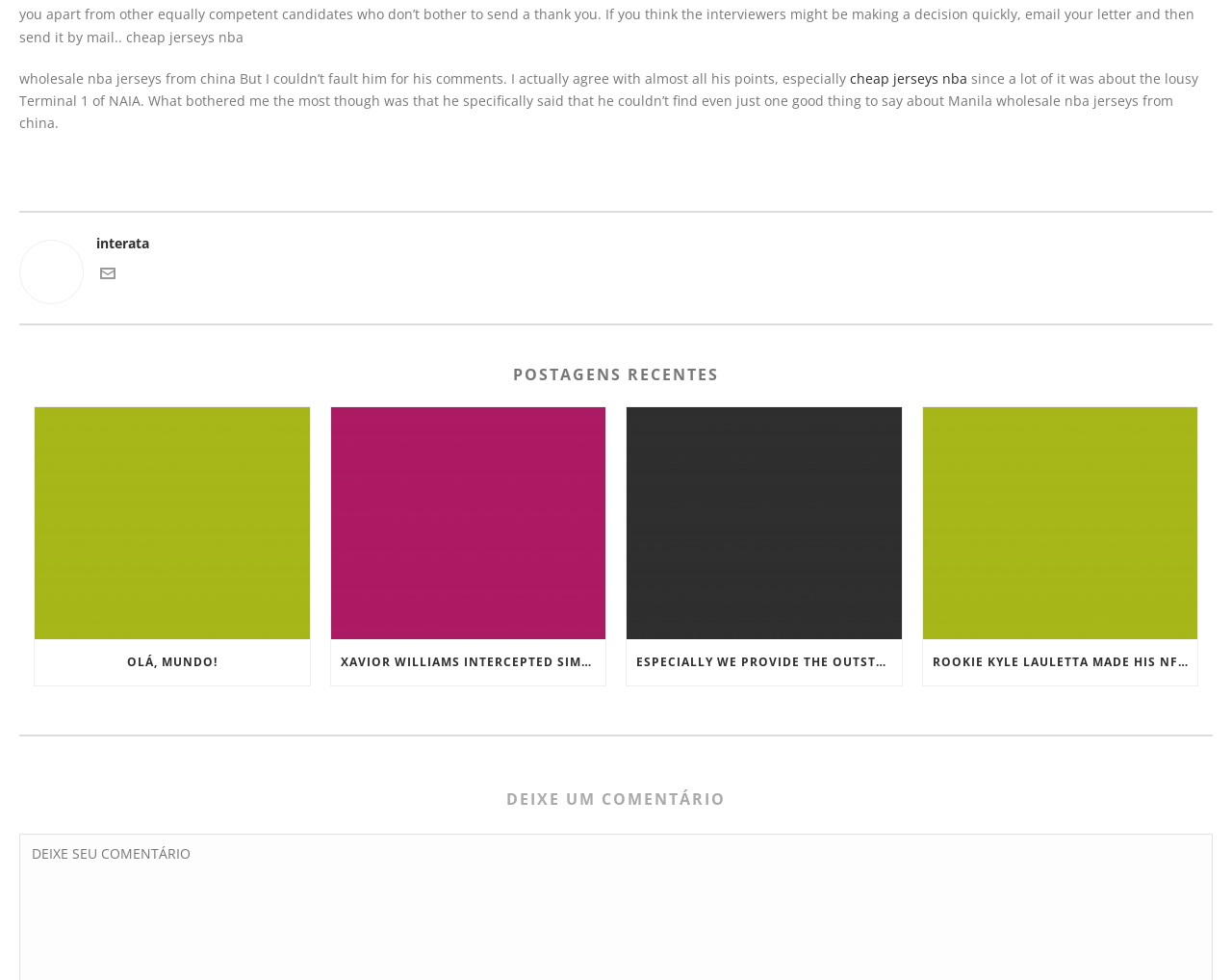Kindly determine the bounding box coordinates of the area that needs to be clicked to fulfill this instruction: "leave a comment".

[0.016, 0.8, 0.984, 0.831]